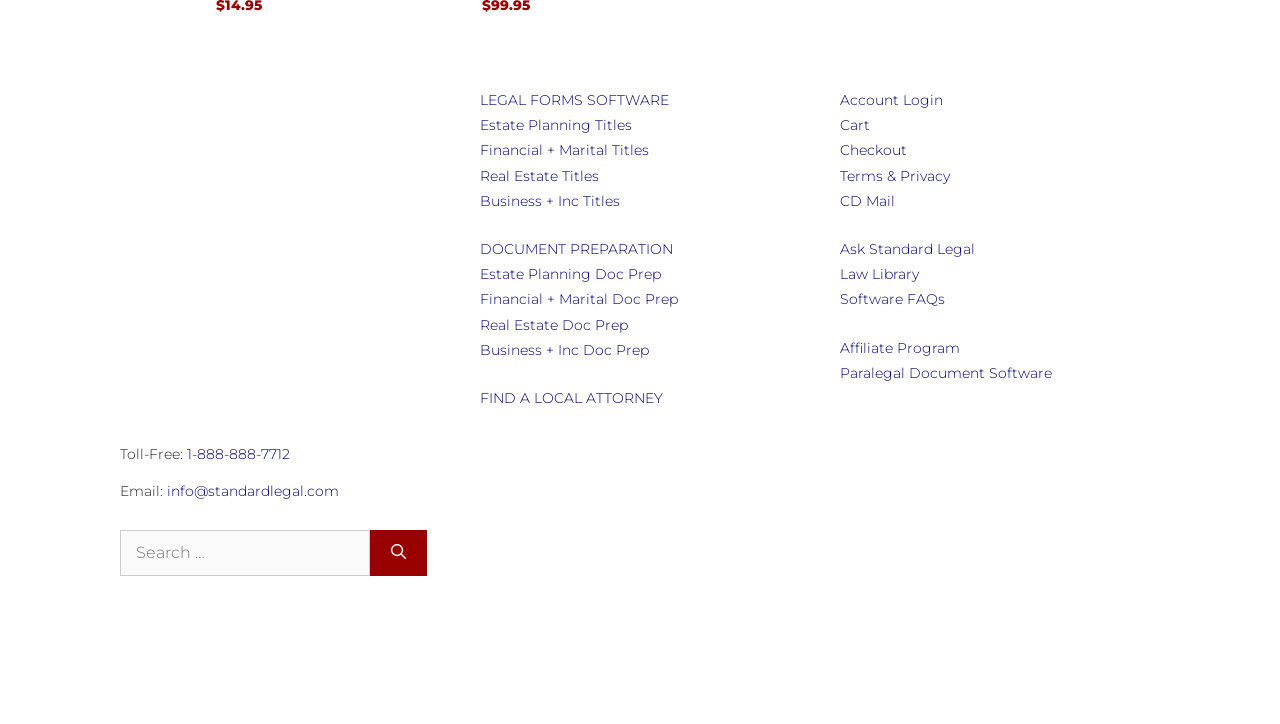Find and indicate the bounding box coordinates of the region you should select to follow the given instruction: "Click the 'Home' link".

None